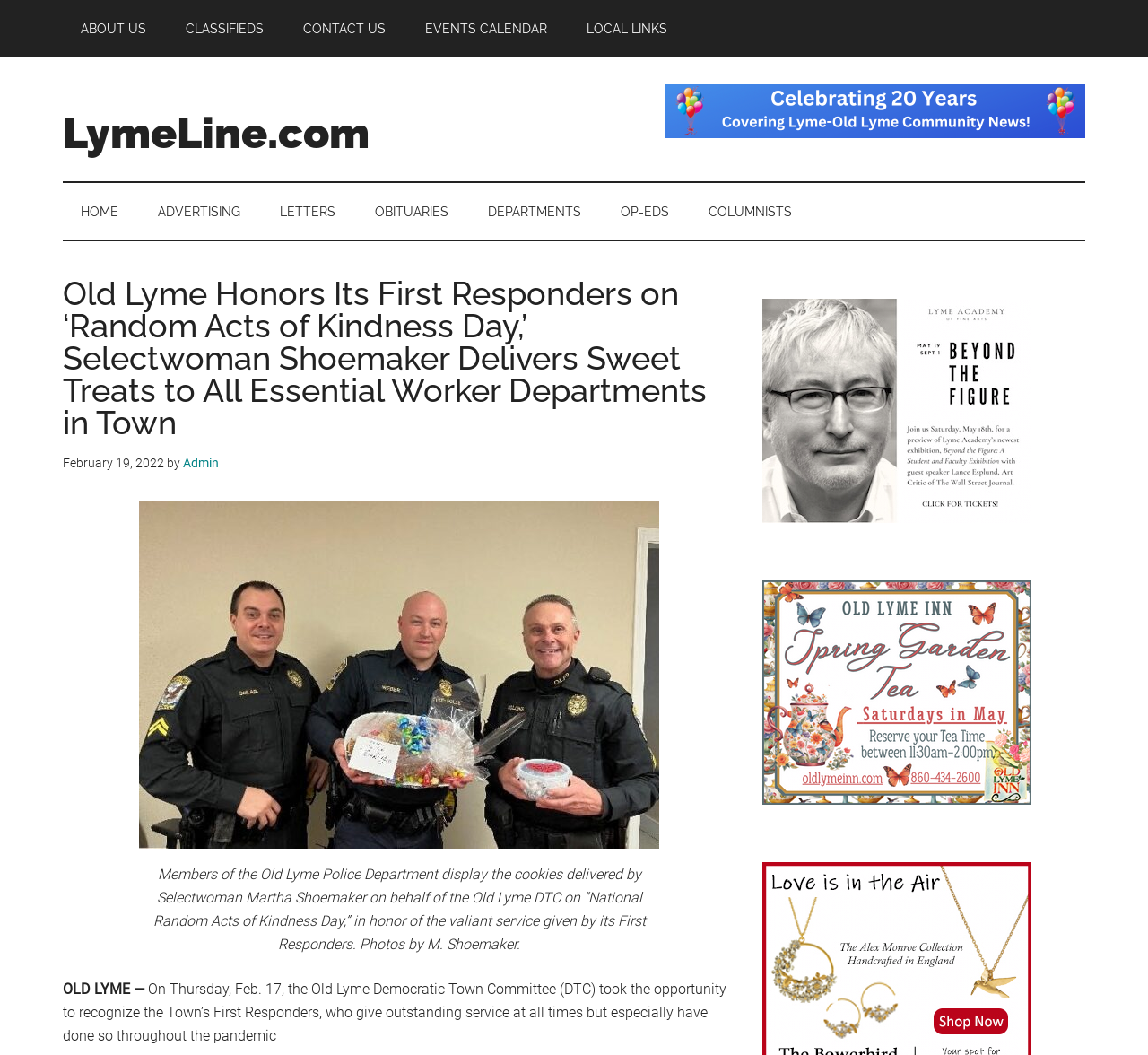Using the provided element description, identify the bounding box coordinates as (top-left x, top-left y, bottom-right x, bottom-right y). Ensure all values are between 0 and 1. Description: Events Calendar

[0.355, 0.0, 0.492, 0.054]